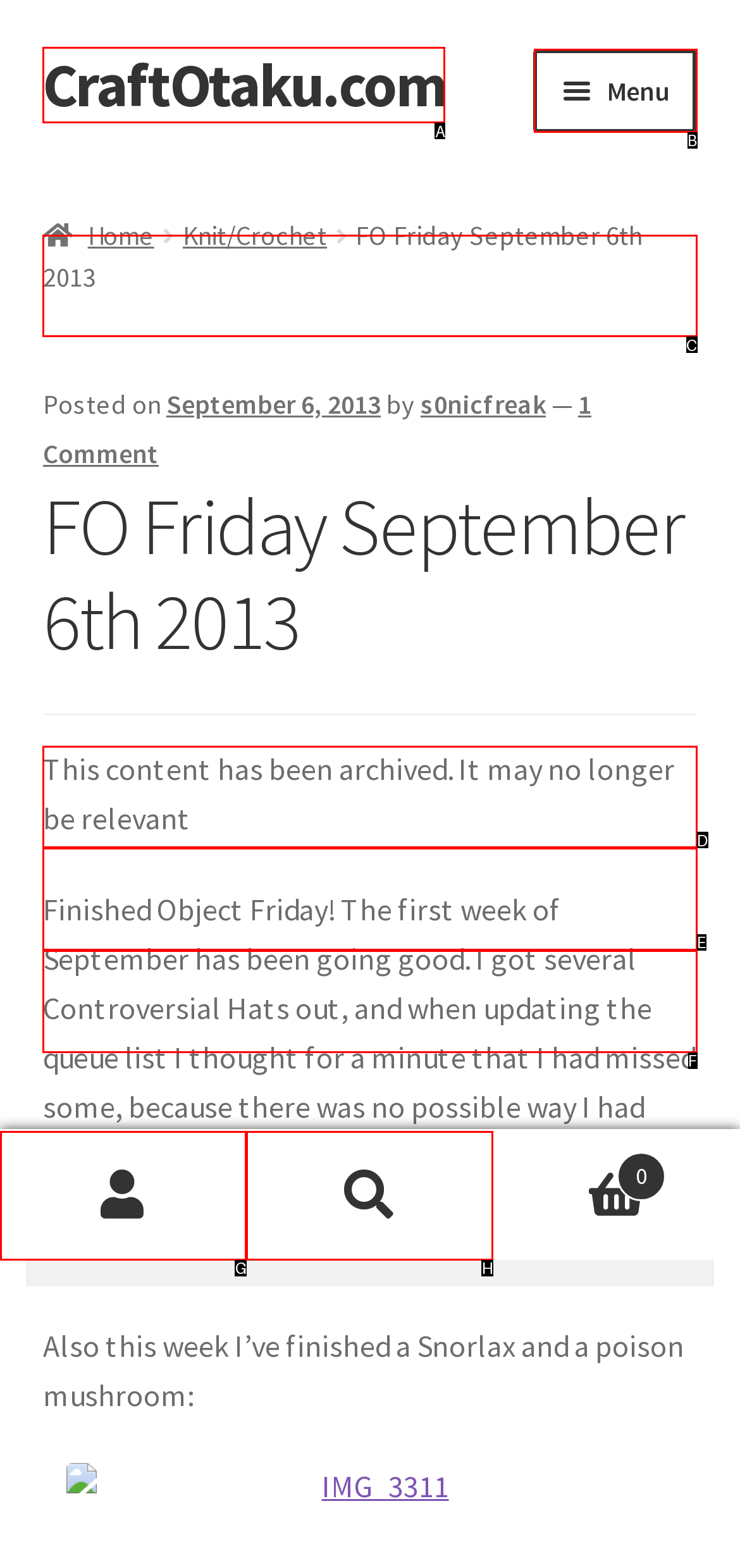Based on the task: View cart, which UI element should be clicked? Answer with the letter that corresponds to the correct option from the choices given.

C